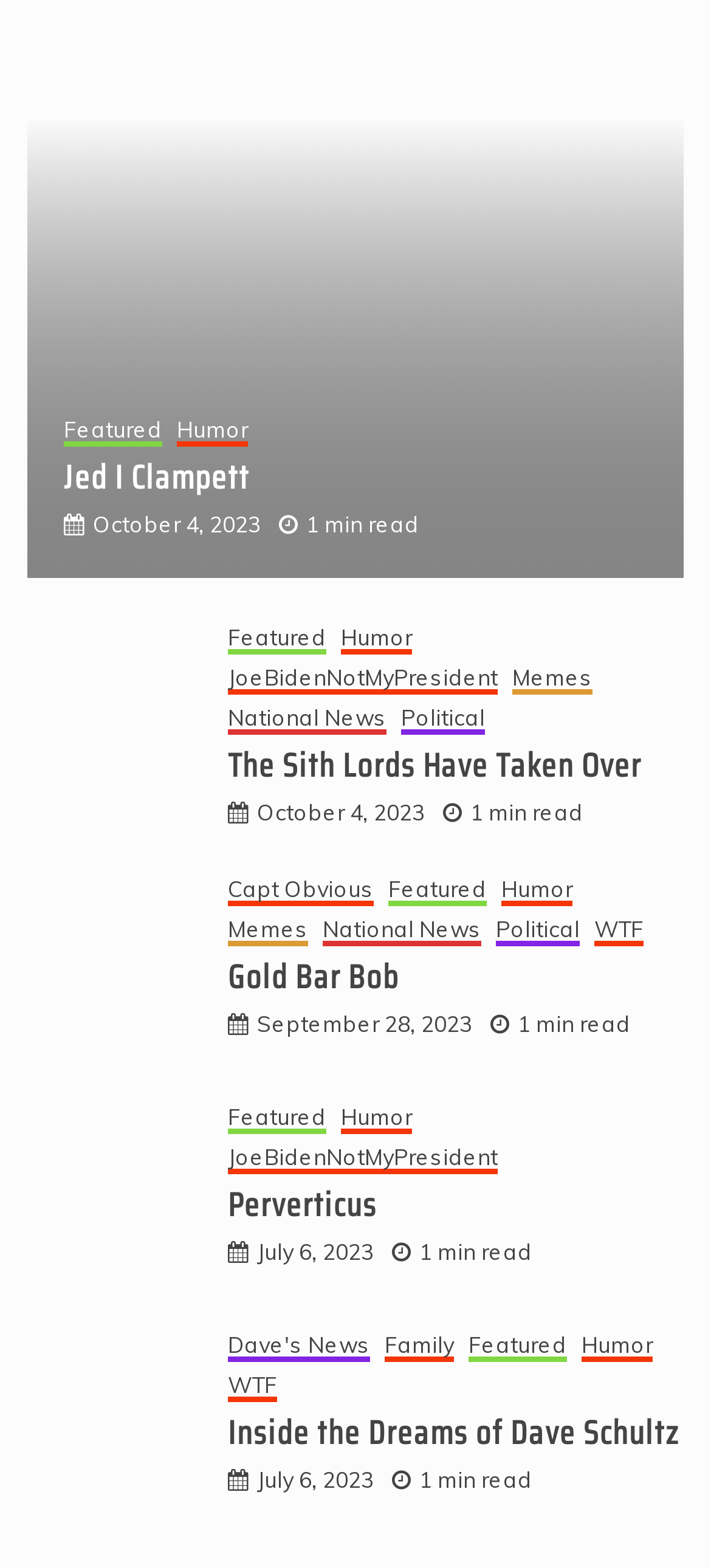What is the name of the first mouse pad?
Based on the screenshot, provide a one-word or short-phrase response.

Fjb Mouse Pad